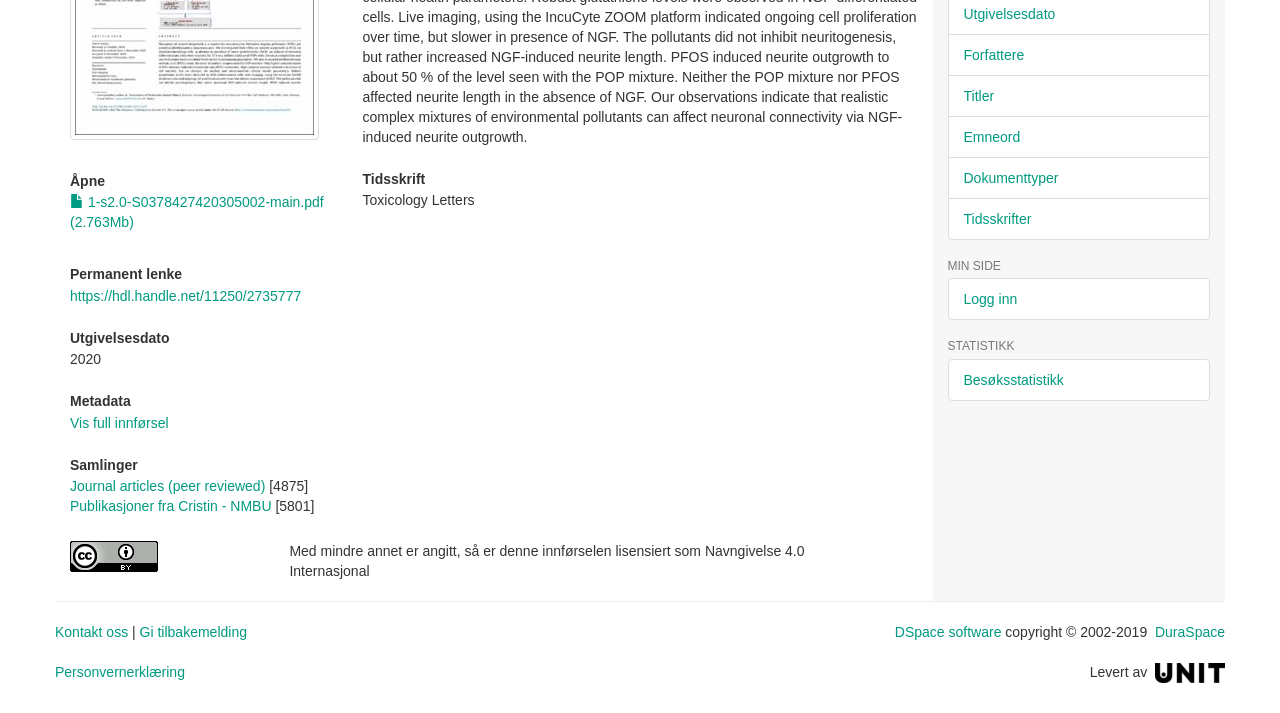Identify the bounding box coordinates for the UI element described as follows: Publikasjoner fra Cristin - NMBU. Use the format (top-left x, top-left y, bottom-right x, bottom-right y) and ensure all values are floating point numbers between 0 and 1.

[0.055, 0.698, 0.212, 0.721]